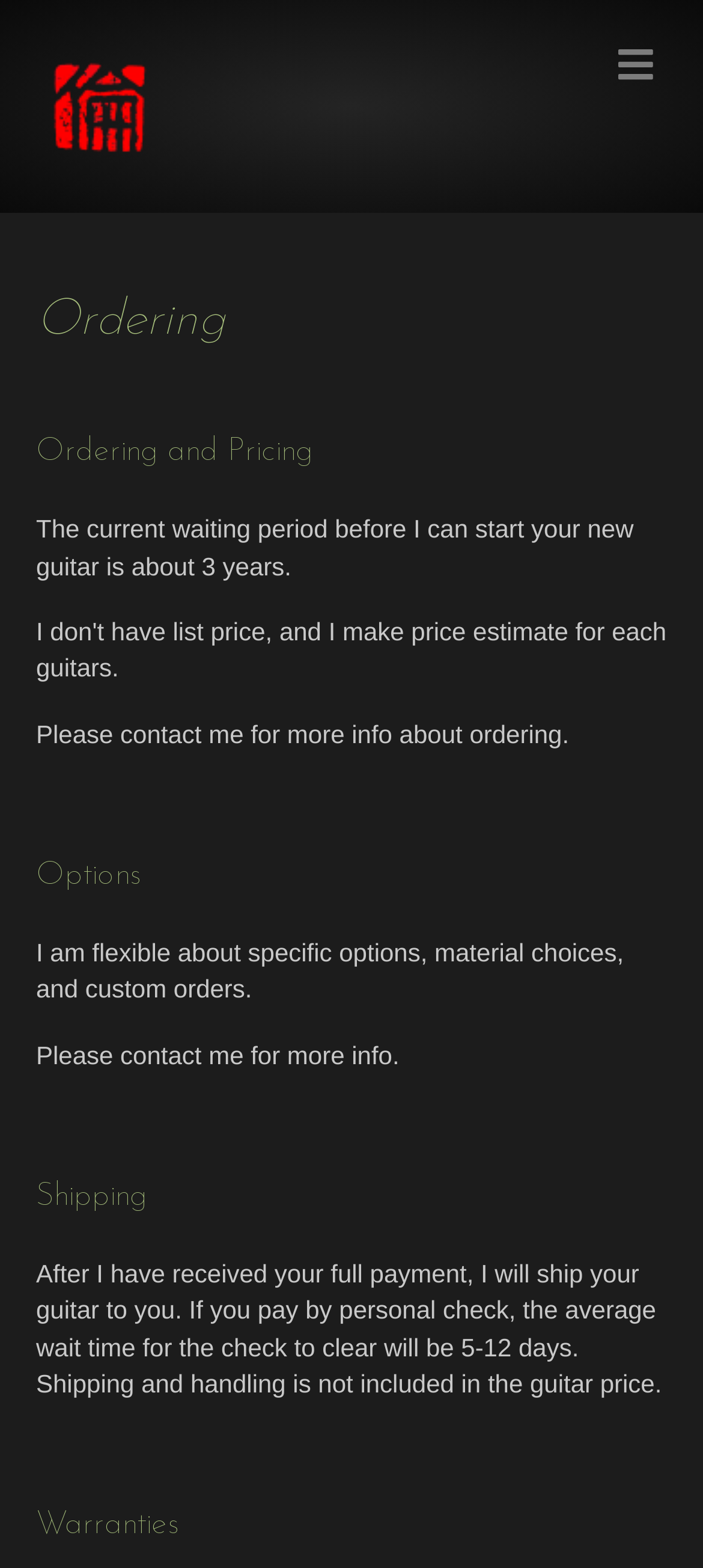Identify the bounding box coordinates for the UI element that matches this description: "Menu".

[0.859, 0.022, 0.949, 0.061]